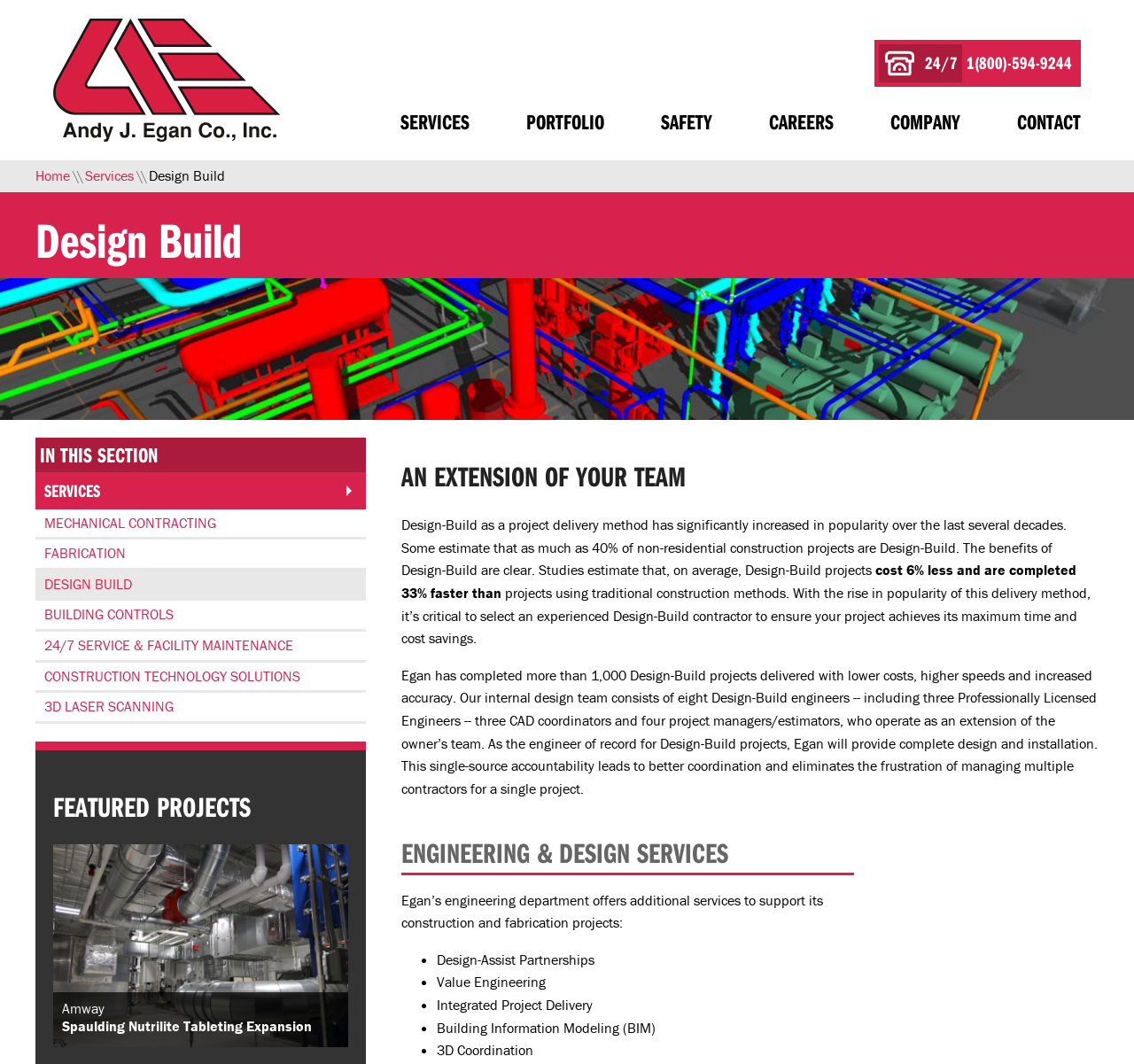What is the benefit of Design-Build projects?
Kindly offer a comprehensive and detailed response to the question.

The benefit of Design-Build projects can be found in the StaticText element with the text 'cost 6% less and are completed 33% faster than projects using traditional construction methods.' This element is located in the middle of the webpage and is part of the description of Design-Build projects.